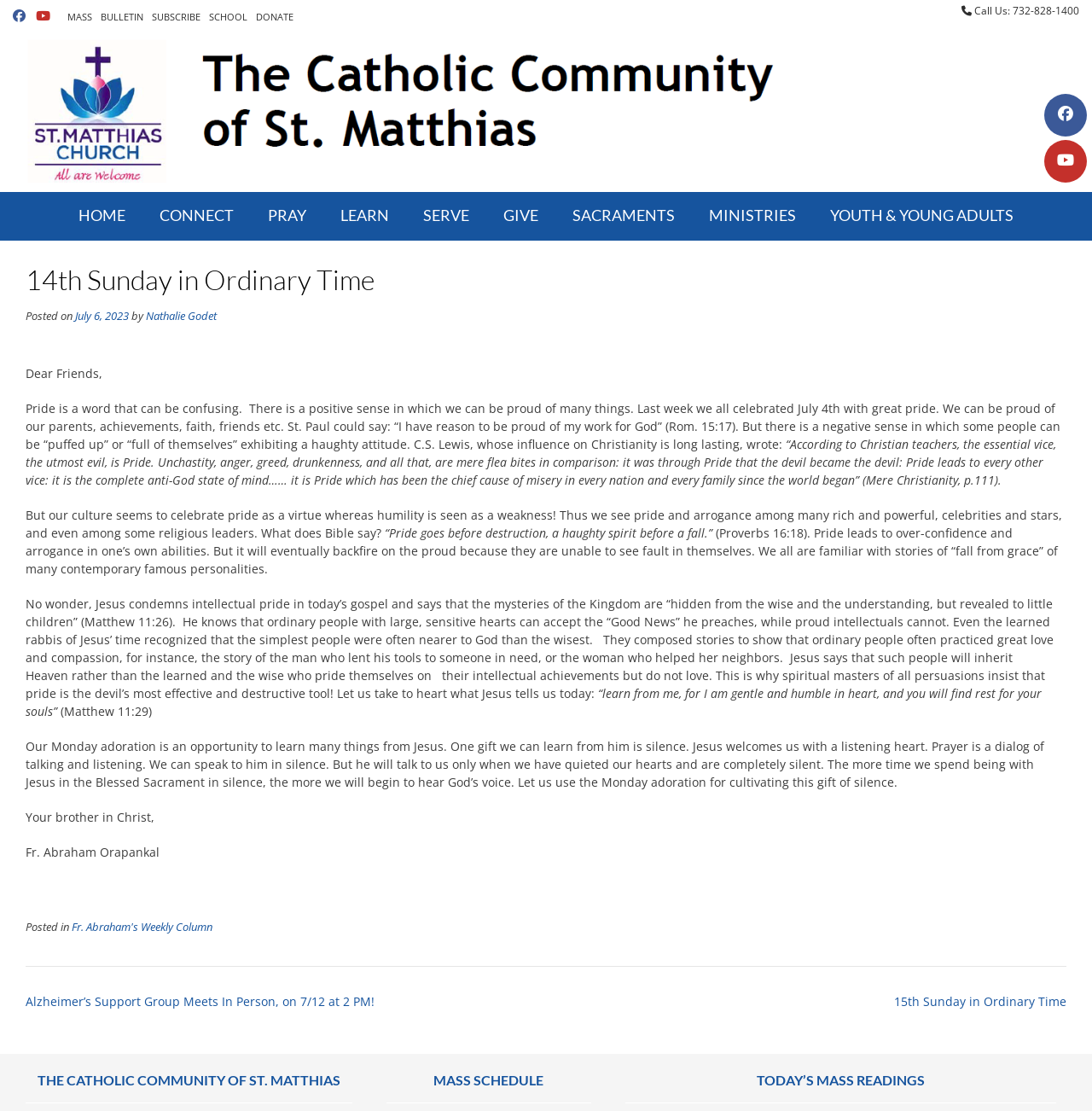Determine the bounding box coordinates of the clickable region to execute the instruction: "Click the BULLETIN link". The coordinates should be four float numbers between 0 and 1, denoted as [left, top, right, bottom].

[0.089, 0.004, 0.134, 0.026]